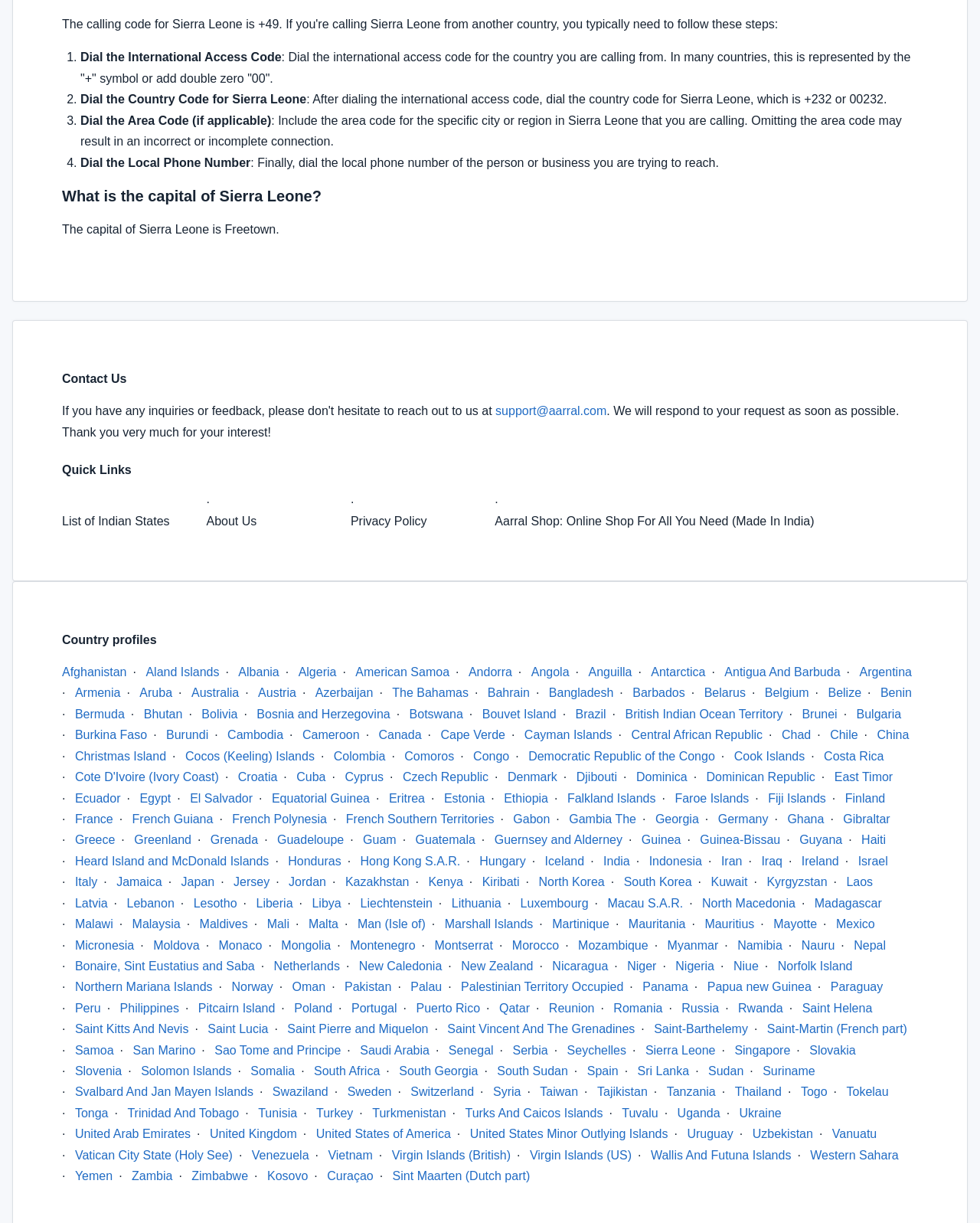Please identify the bounding box coordinates of the clickable area that will allow you to execute the instruction: "Go to 'About Us'".

[0.211, 0.419, 0.348, 0.434]